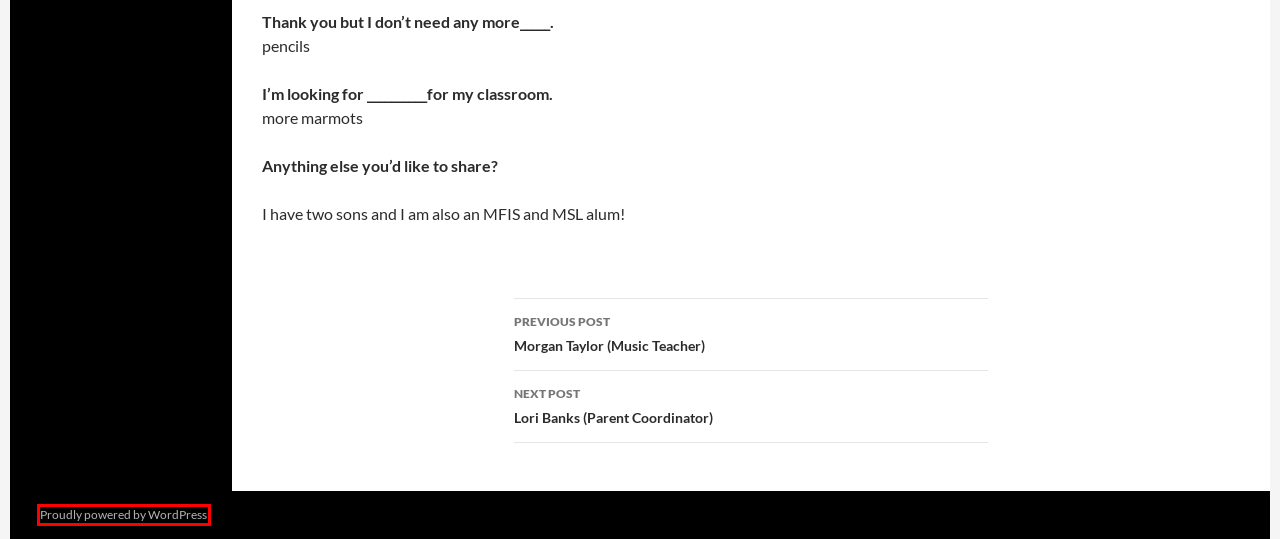You have a screenshot of a webpage with a red bounding box highlighting a UI element. Your task is to select the best webpage description that corresponds to the new webpage after clicking the element. Here are the descriptions:
A. Carolyn Faust (Librarian) | Milwaukee French Immersion PTA
B. Lori Banks (Parent Coordinator) | Milwaukee French Immersion PTA
C. Volunteer | Milwaukee French Immersion PTA
D. K5 Teachers | Milwaukee French Immersion PTA
E. Blog Tool, Publishing Platform, and CMS – WordPress.org
F. Meet Your Teacher | Milwaukee French Immersion PTA
G. Morgan Taylor (Music Teacher) | Milwaukee French Immersion PTA
H. Box Tops | Milwaukee French Immersion PTA

E